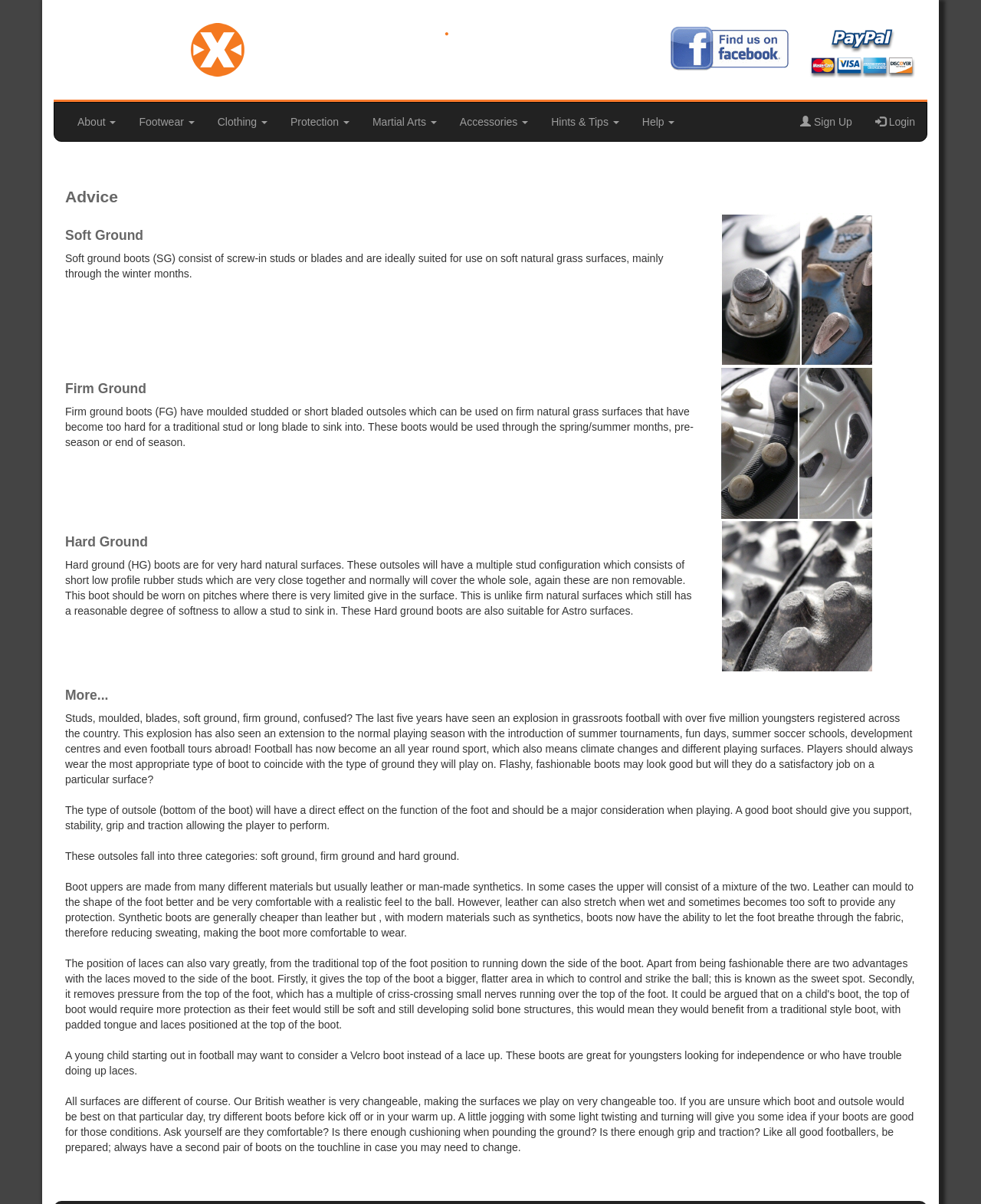Please find the bounding box coordinates of the element that must be clicked to perform the given instruction: "View the Soft Ground image". The coordinates should be four float numbers from 0 to 1, i.e., [left, top, right, bottom].

[0.734, 0.177, 0.891, 0.304]